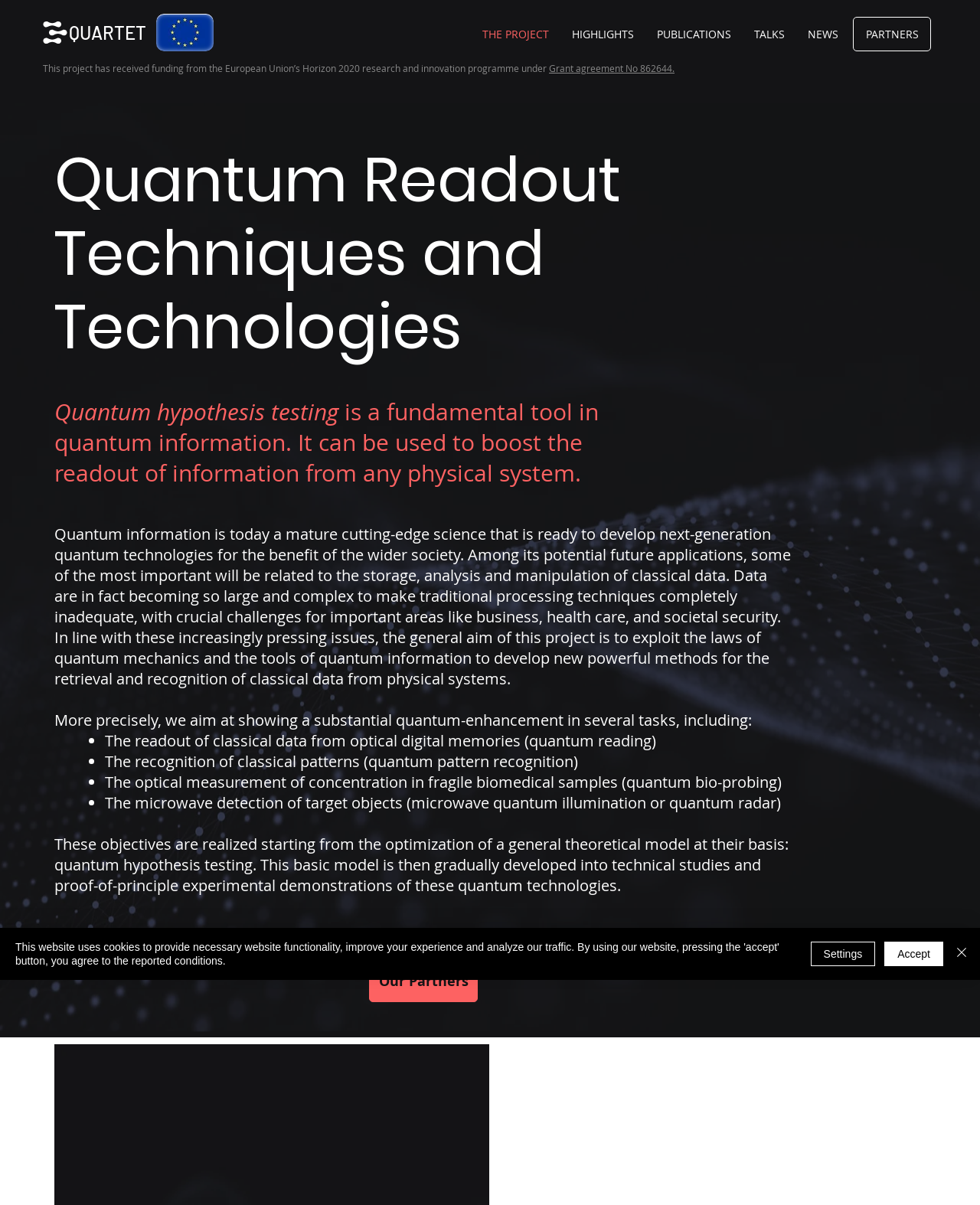What are the potential applications of quantum information?
Please give a detailed and thorough answer to the question, covering all relevant points.

Quantum information has the potential to develop next-generation quantum technologies that can be applied to various areas, such as business, health care, and societal security, where traditional processing techniques are inadequate to handle large and complex data.